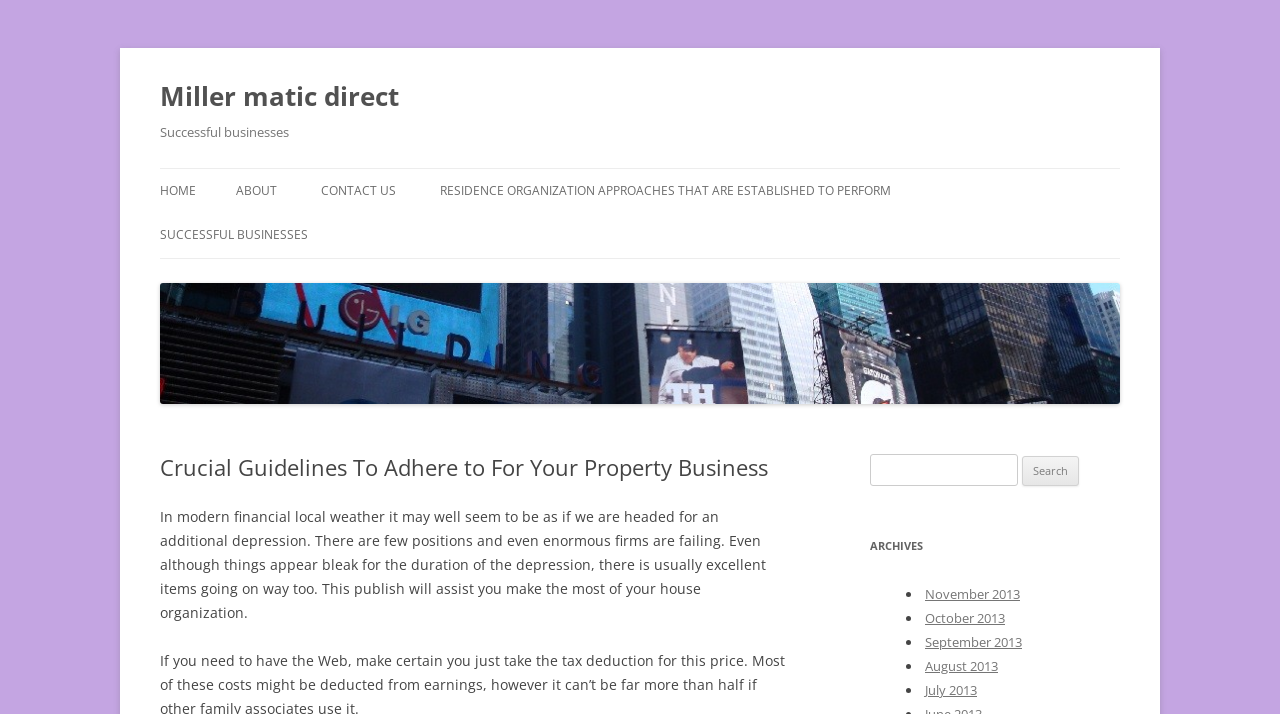What is the name of the website?
Using the screenshot, give a one-word or short phrase answer.

Miller matic direct